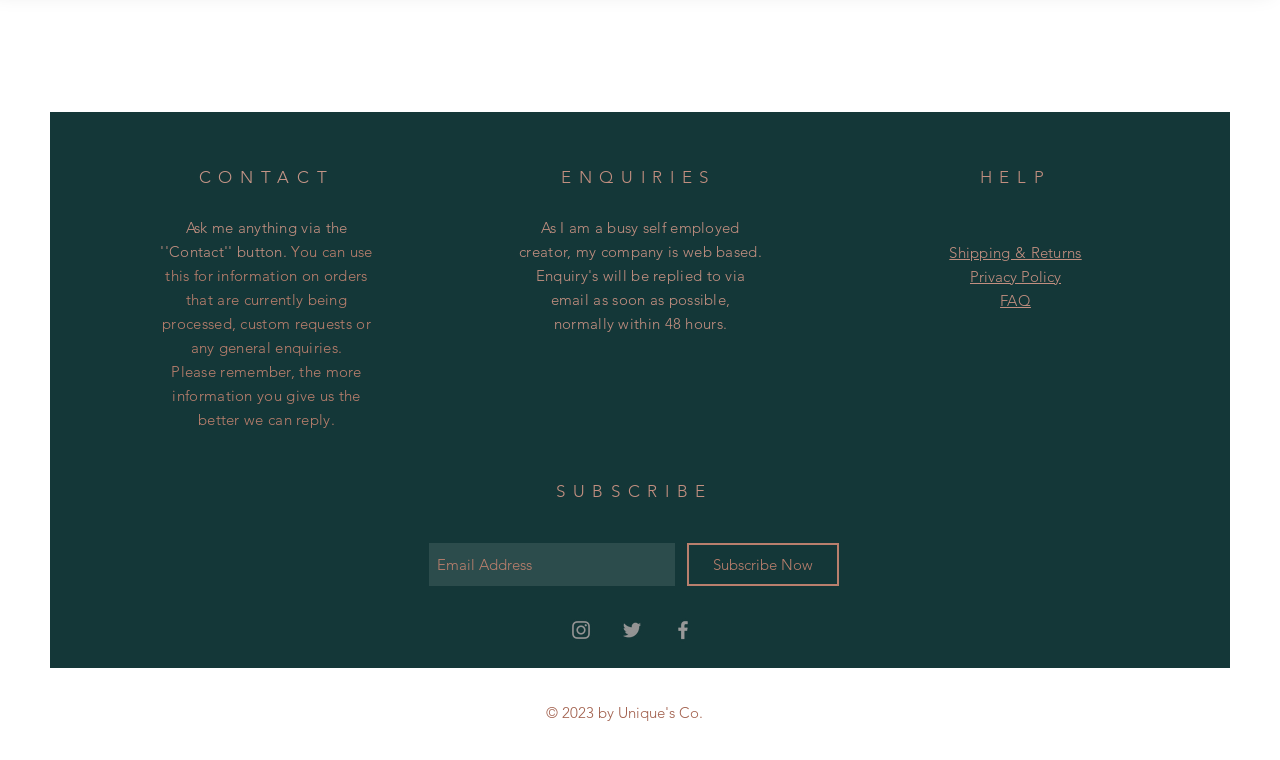Please locate the UI element described by "MY DESERT ISLAND DISCS" and provide its bounding box coordinates.

None